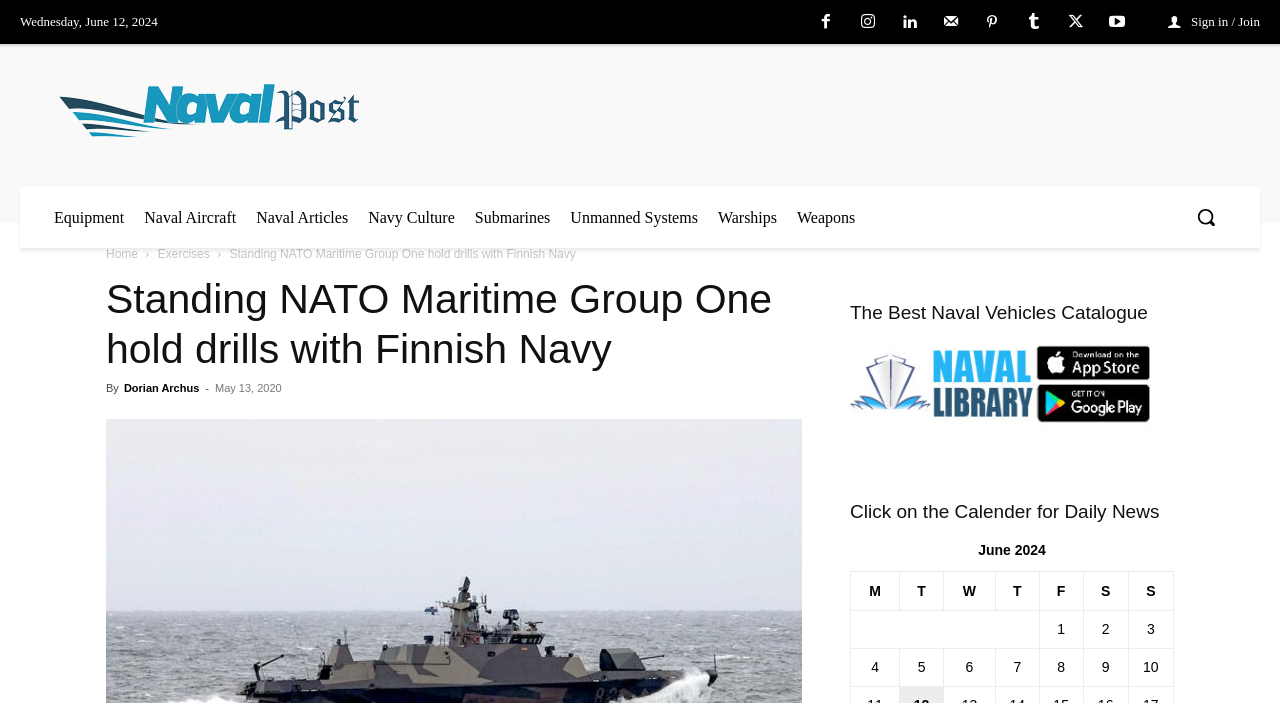Can you determine the bounding box coordinates of the area that needs to be clicked to fulfill the following instruction: "Search for naval news"?

[0.919, 0.266, 0.966, 0.351]